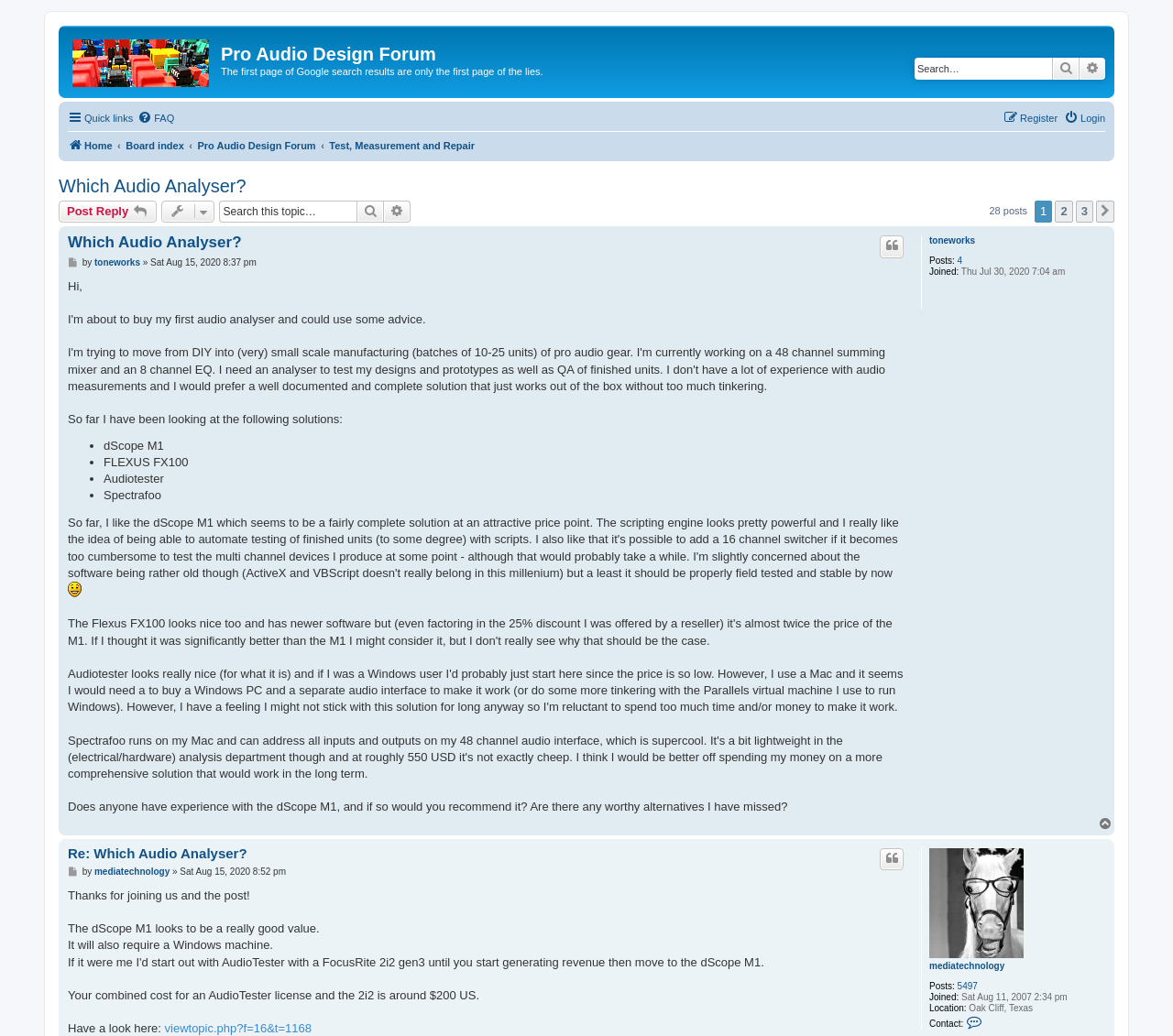Please identify the coordinates of the bounding box for the clickable region that will accomplish this instruction: "Go to the next page".

[0.934, 0.194, 0.95, 0.215]